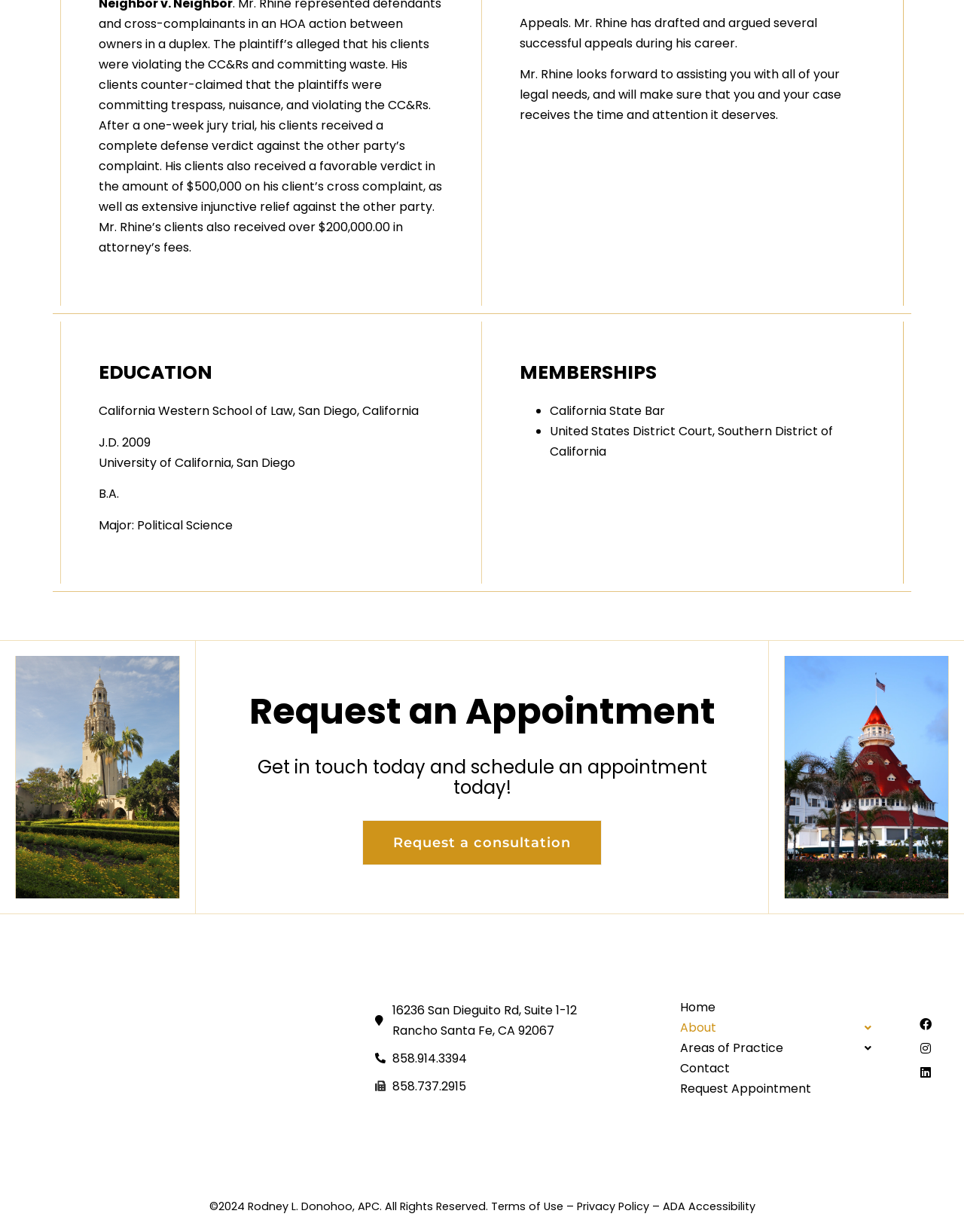Find and provide the bounding box coordinates for the UI element described here: "Request Appointment". The coordinates should be given as four float numbers between 0 and 1: [left, top, right, bottom].

[0.705, 0.875, 0.912, 0.892]